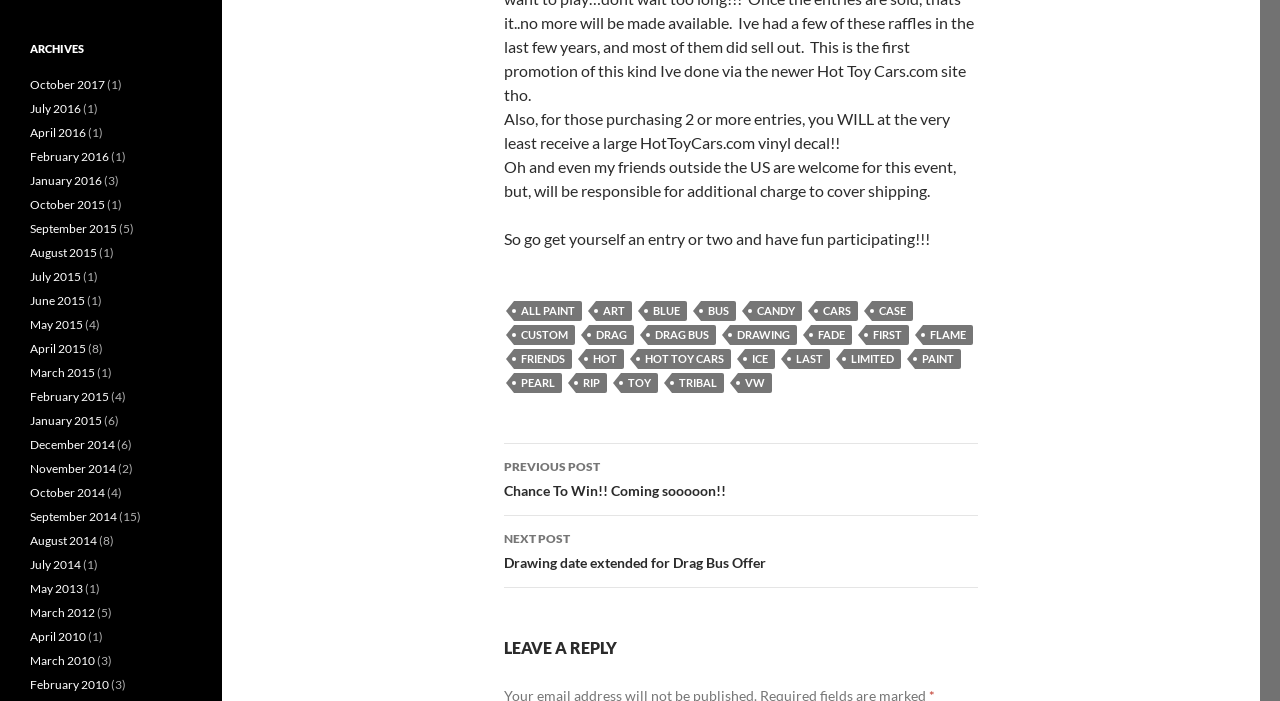How many archives are there? Examine the screenshot and reply using just one word or a brief phrase.

24